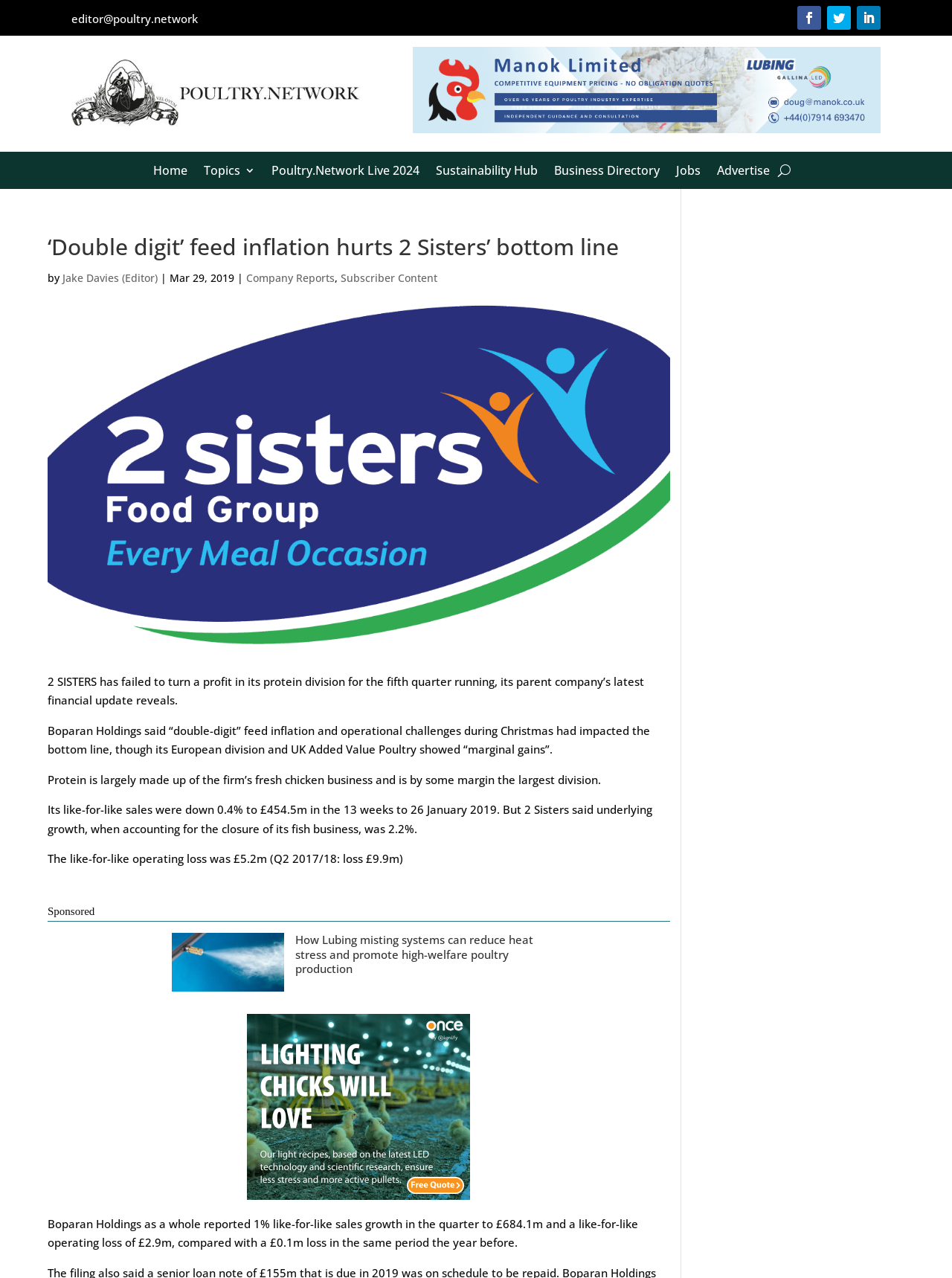Identify the bounding box of the UI element that matches this description: "parent_node: Home".

[0.817, 0.125, 0.83, 0.142]